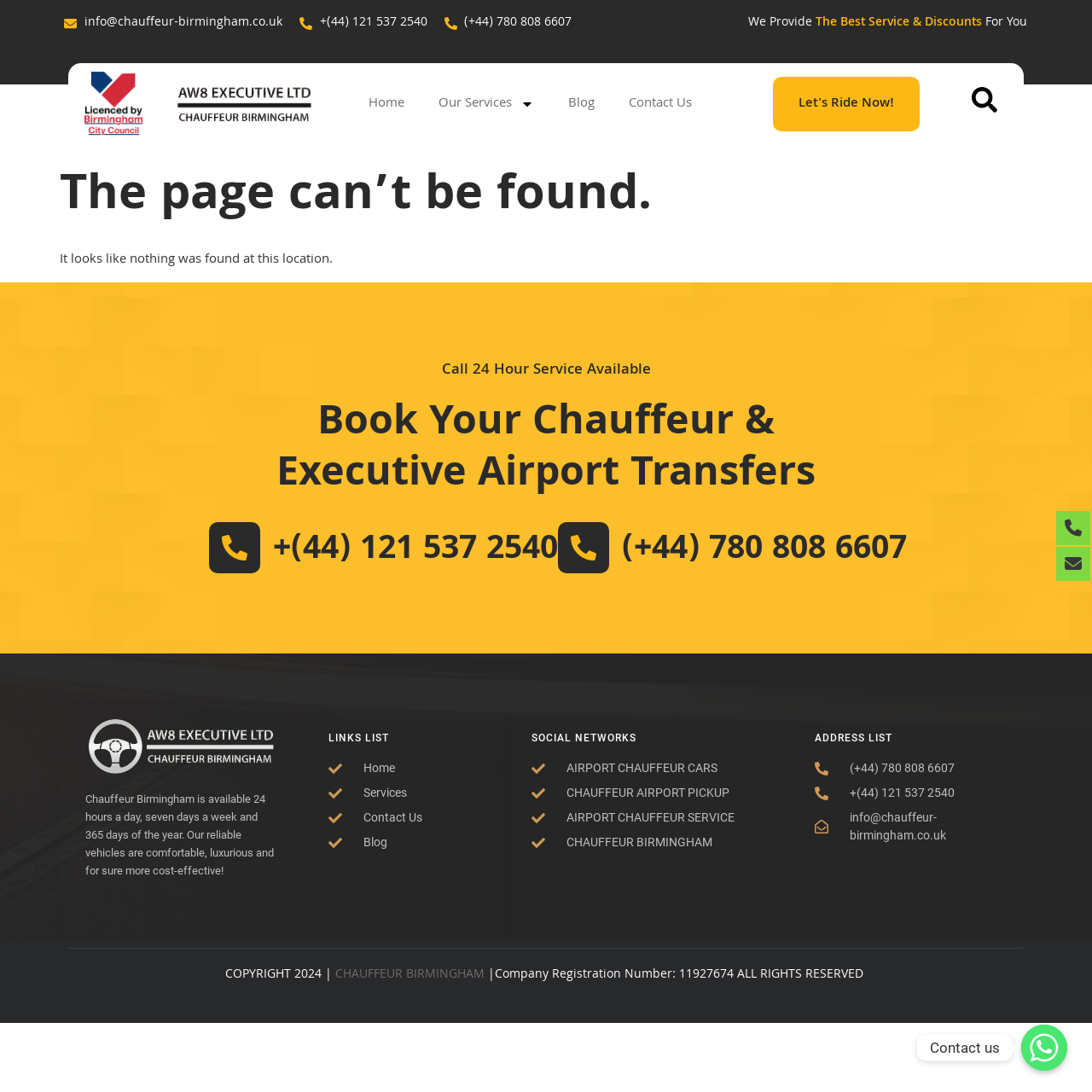Predict the bounding box of the UI element based on the description: "info@chauffeur-birmingham.co.uk". The coordinates should be four float numbers between 0 and 1, formatted as [left, top, right, bottom].

[0.746, 0.741, 0.922, 0.774]